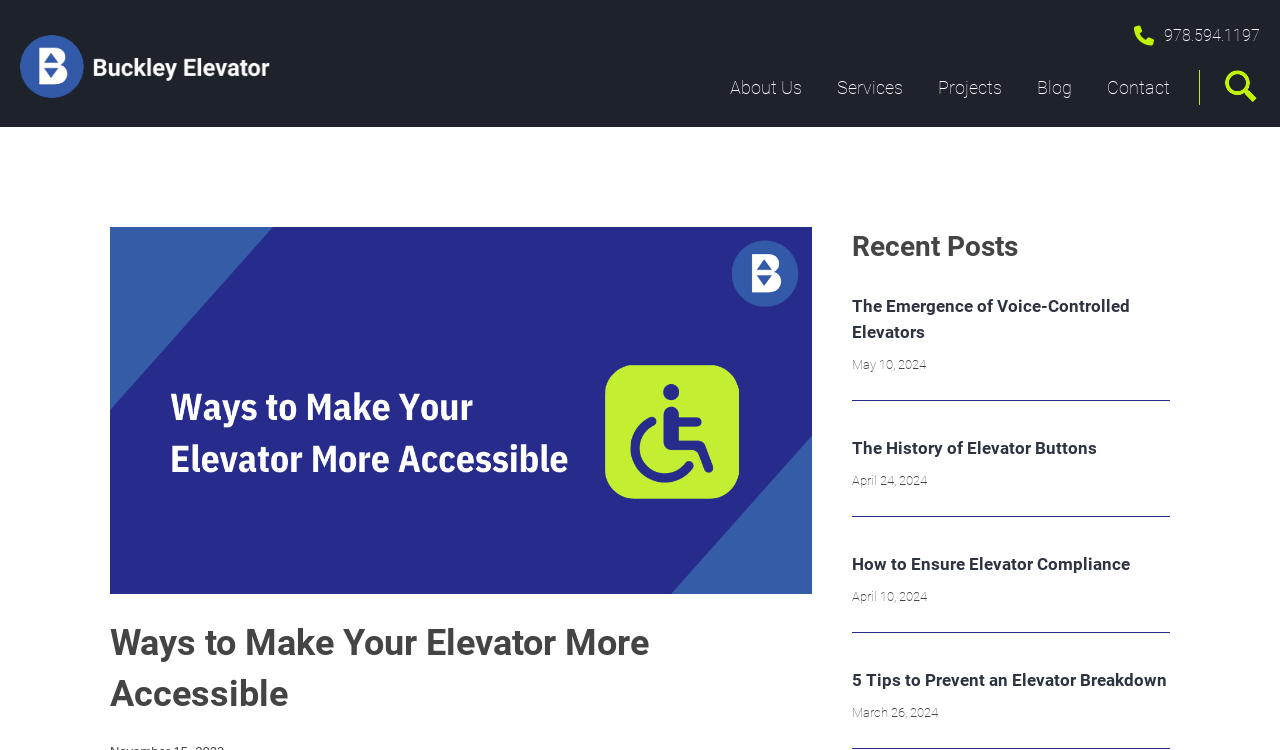Specify the bounding box coordinates of the area that needs to be clicked to achieve the following instruction: "Read about the emergence of voice-controlled elevators".

[0.665, 0.395, 0.883, 0.456]